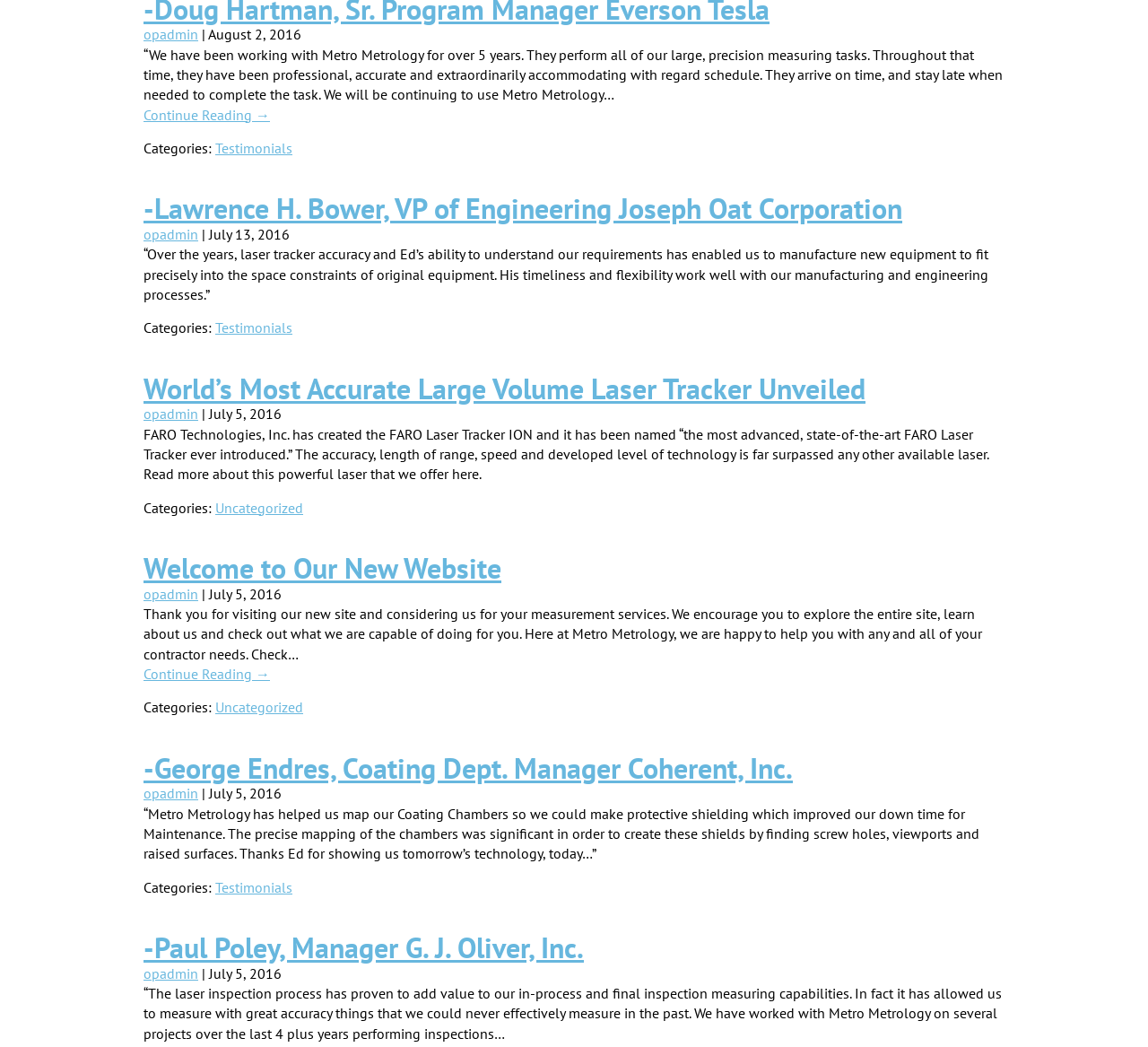From the webpage screenshot, predict the bounding box of the UI element that matches this description: "Welcome to Our New Website".

[0.125, 0.525, 0.437, 0.561]